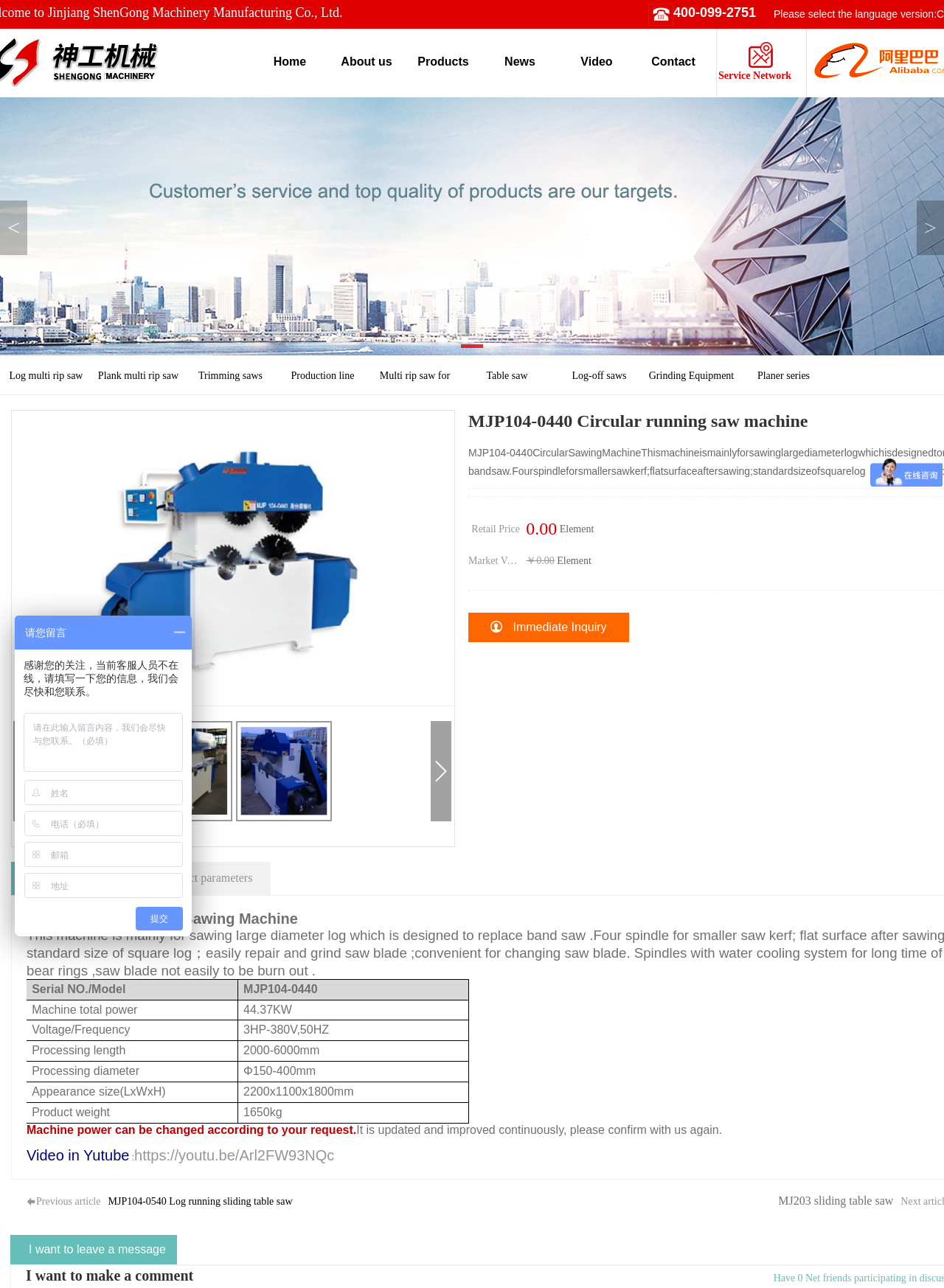Please identify the bounding box coordinates of the element's region that I should click in order to complete the following instruction: "Select the language version". The bounding box coordinates consist of four float numbers between 0 and 1, i.e., [left, top, right, bottom].

[0.82, 0.006, 0.992, 0.015]